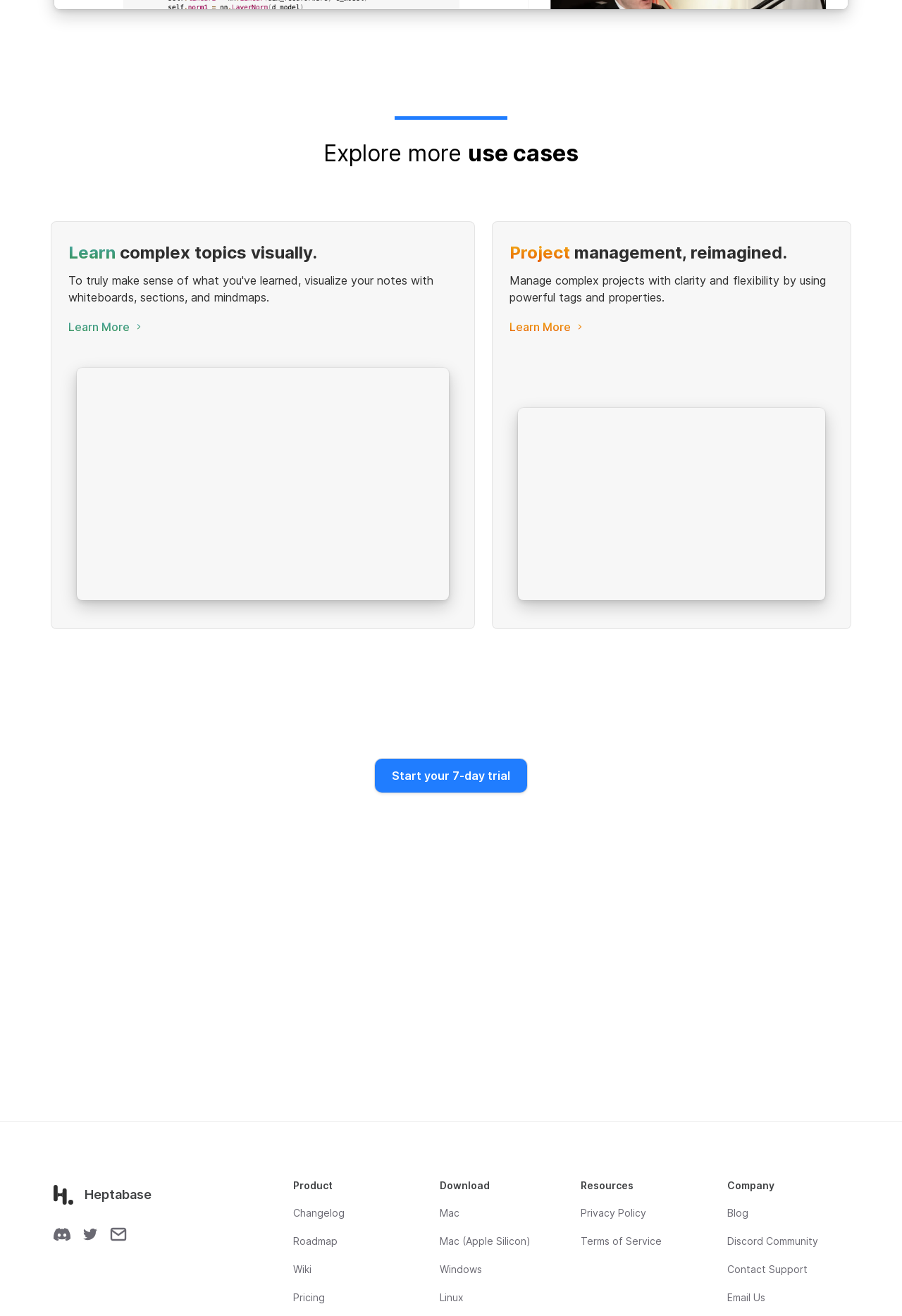What type of content is available in the 'Resources' section?
Can you provide a detailed and comprehensive answer to the question?

The 'Resources' section appears to contain links to Heptabase's privacy policy, terms of service, and support resources, such as a blog and contact support, which are typical resources provided by companies.